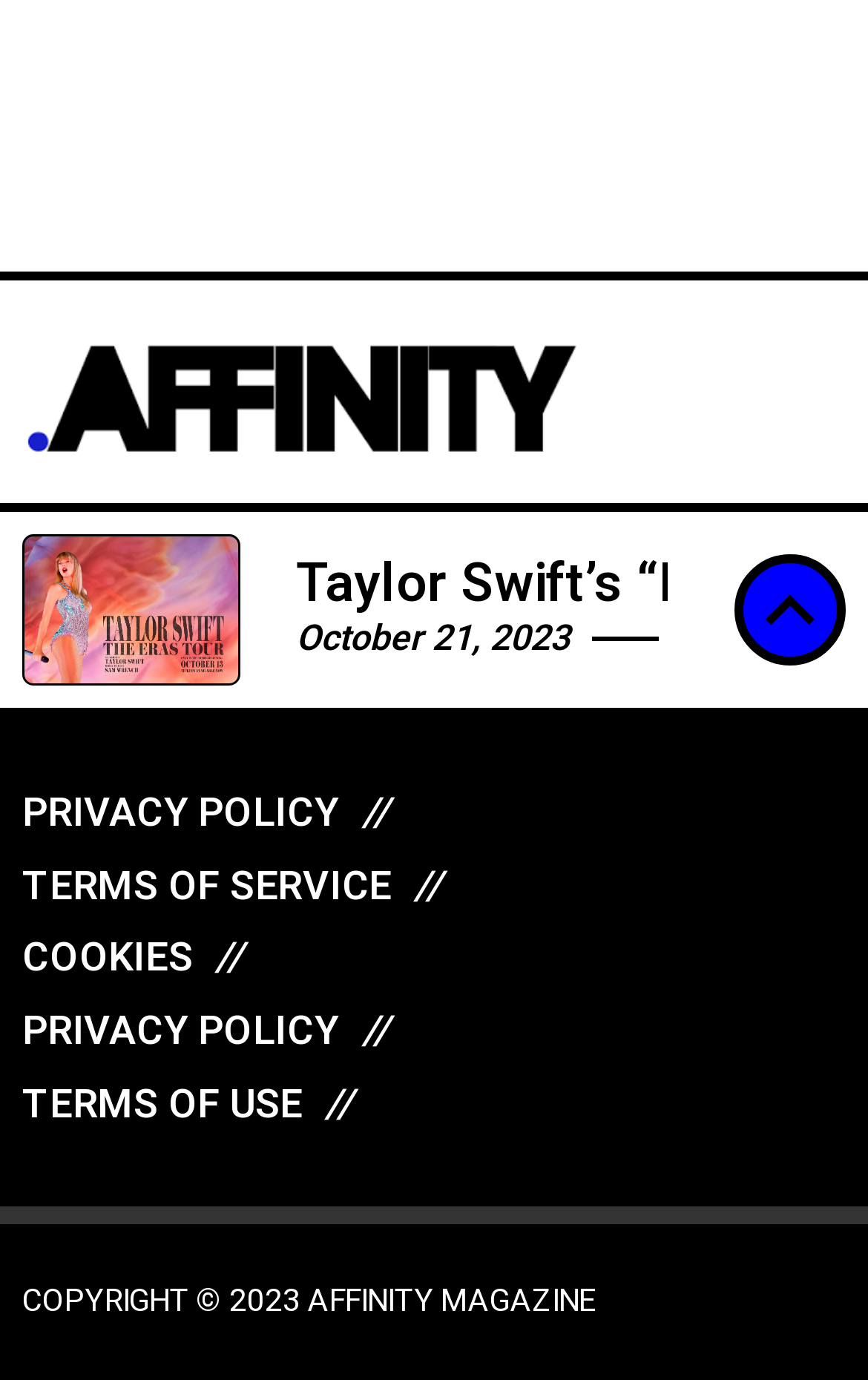Please find and report the bounding box coordinates of the element to click in order to perform the following action: "Read an article about setting goals". The coordinates should be expressed as four float numbers between 0 and 1, in the format [left, top, right, bottom].

[0.341, 0.263, 0.933, 0.367]